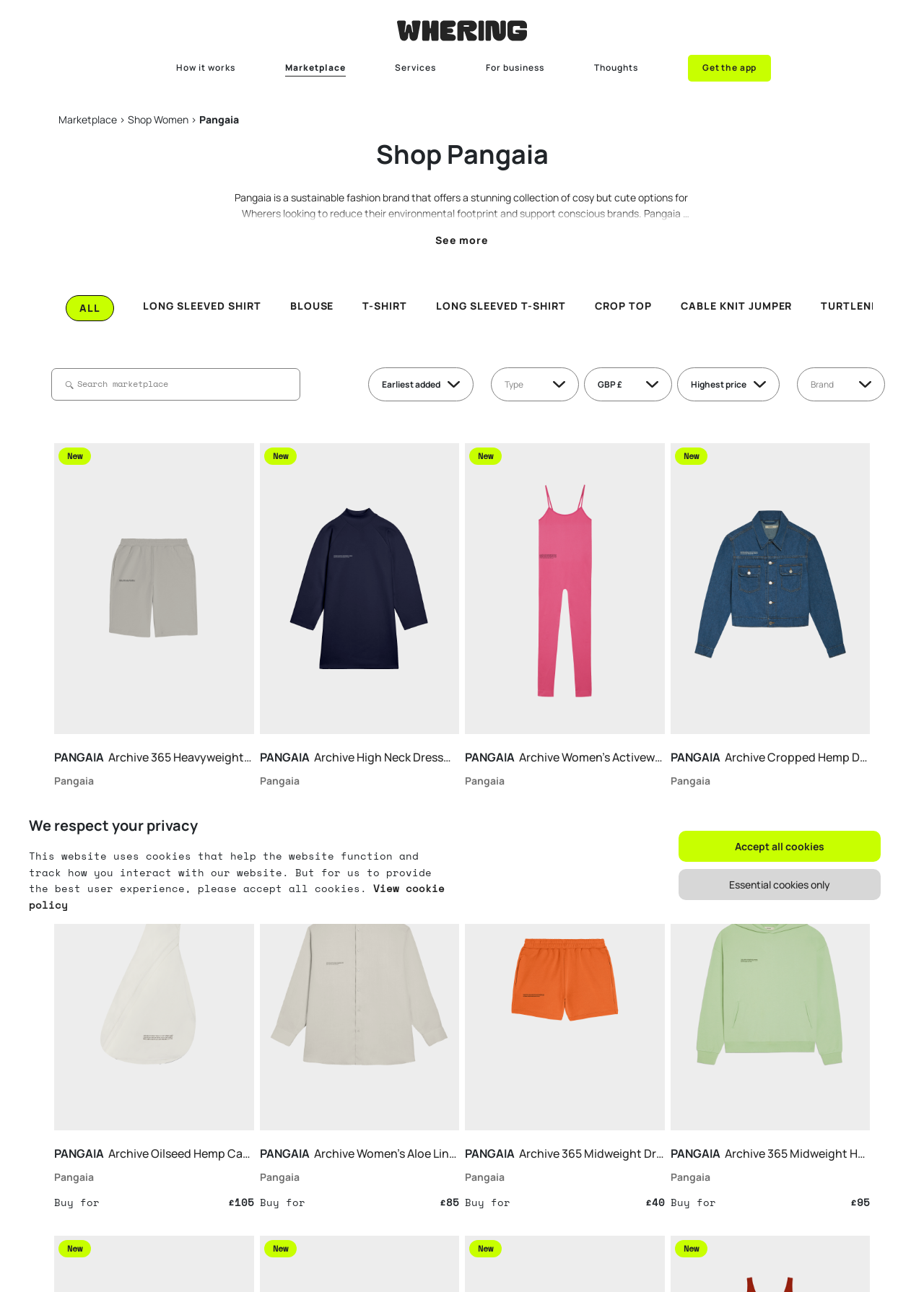Can you find the bounding box coordinates for the element to click on to achieve the instruction: "Search for something"?

[0.055, 0.285, 0.325, 0.31]